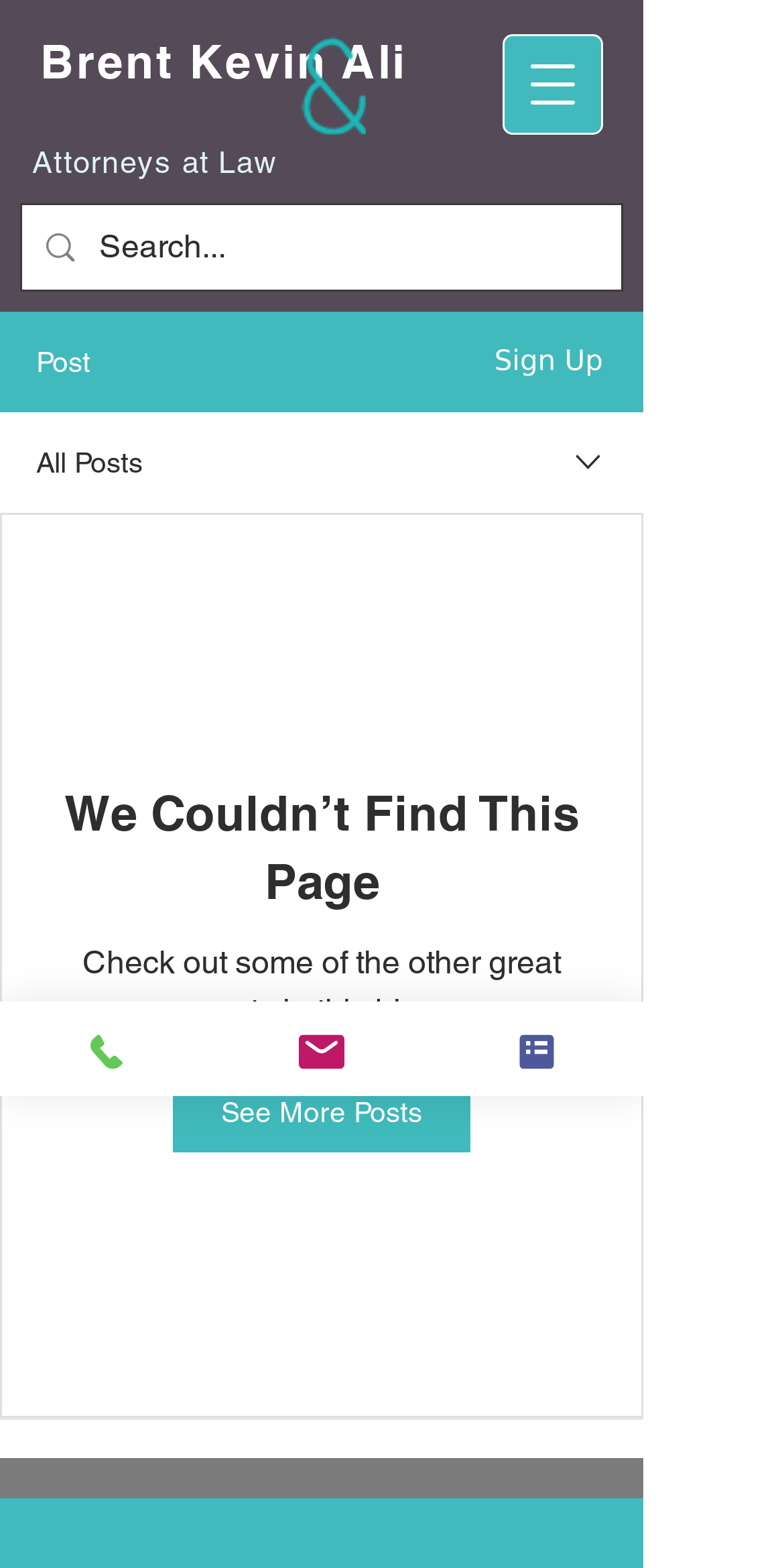Identify the bounding box coordinates of the area you need to click to perform the following instruction: "View all posts".

[0.046, 0.284, 0.182, 0.305]